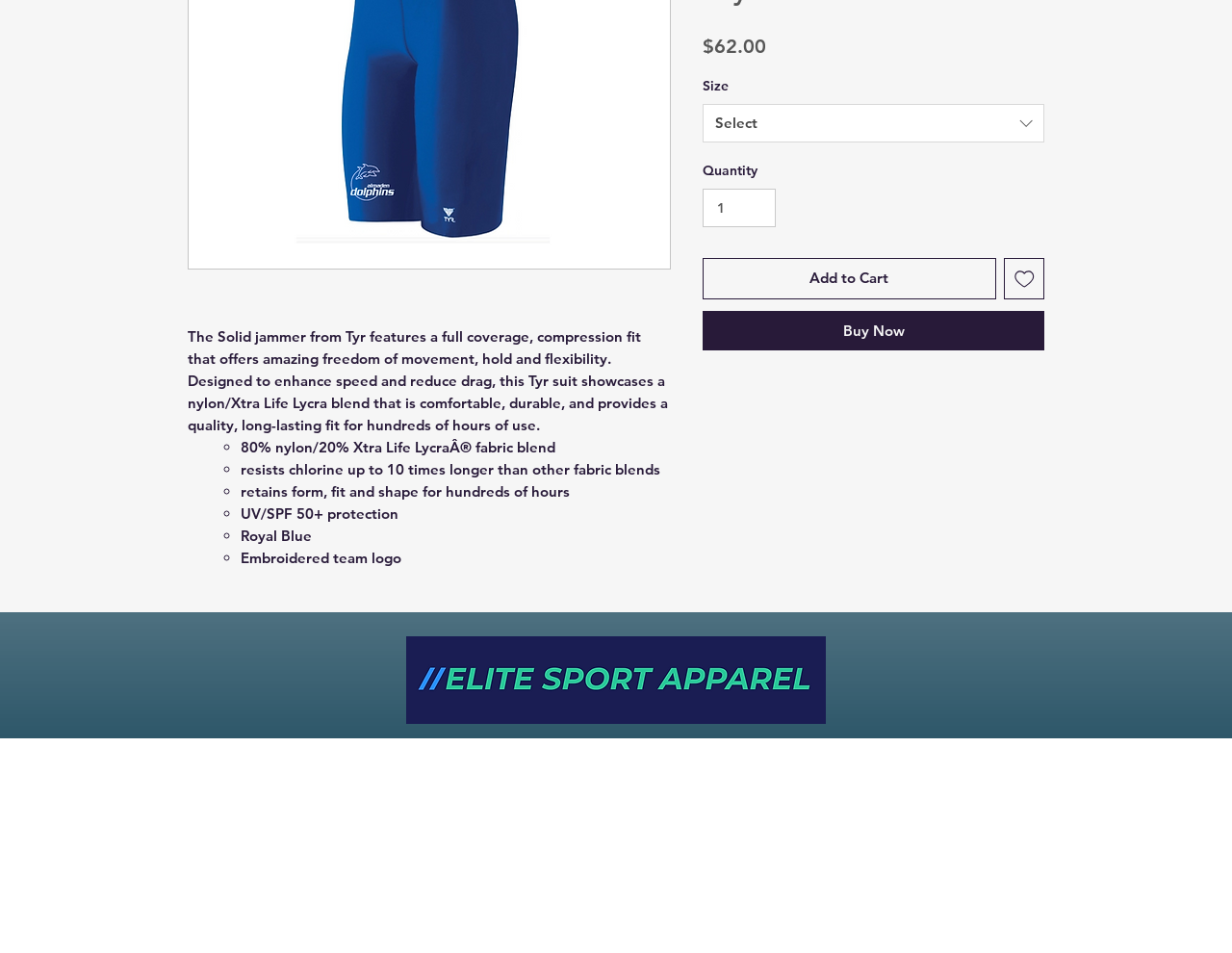Using the provided element description: "input value="1" aria-label="Quantity" value="1"", determine the bounding box coordinates of the corresponding UI element in the screenshot.

[0.57, 0.198, 0.63, 0.239]